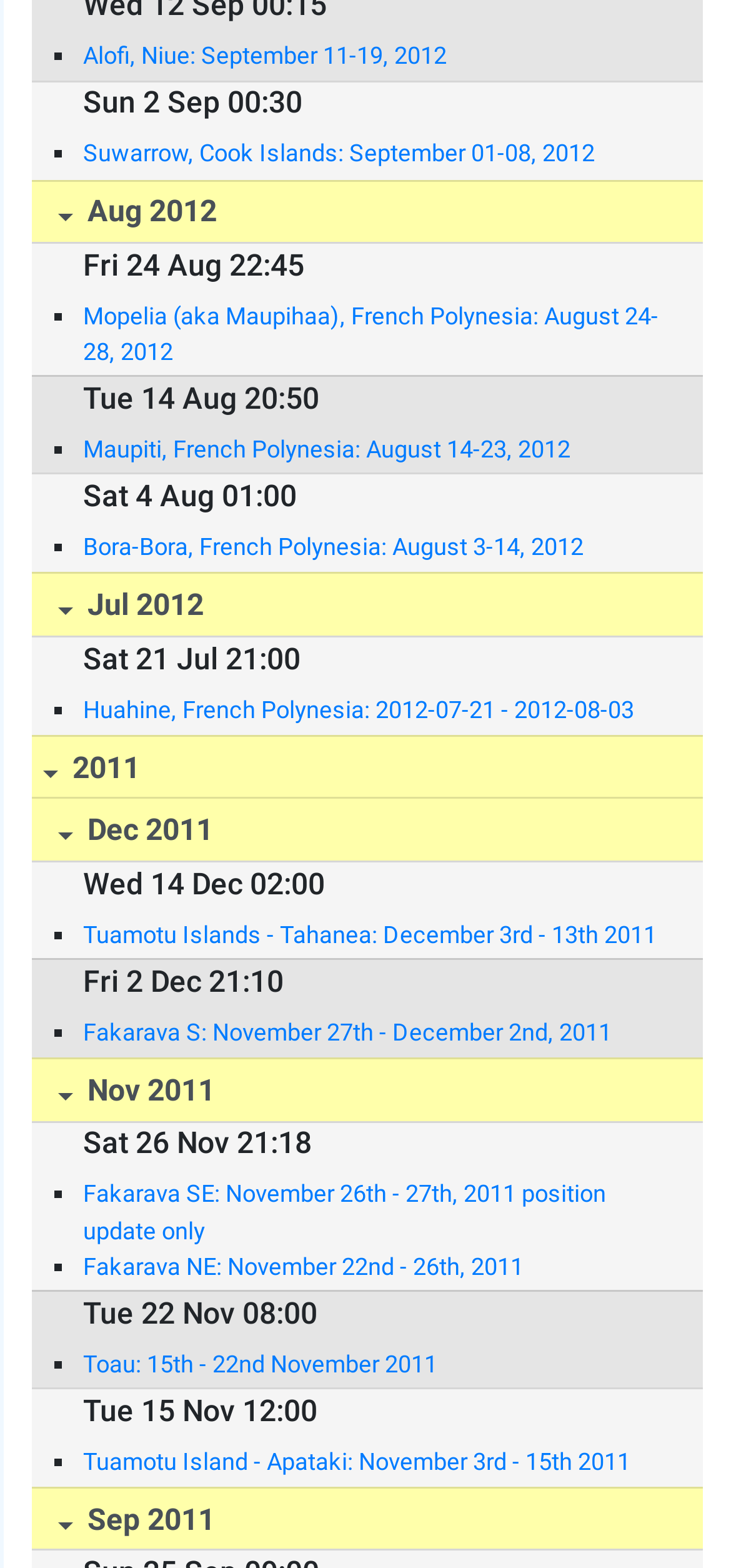Please answer the following question using a single word or phrase: 
What is the location of the third entry?

Mopelia